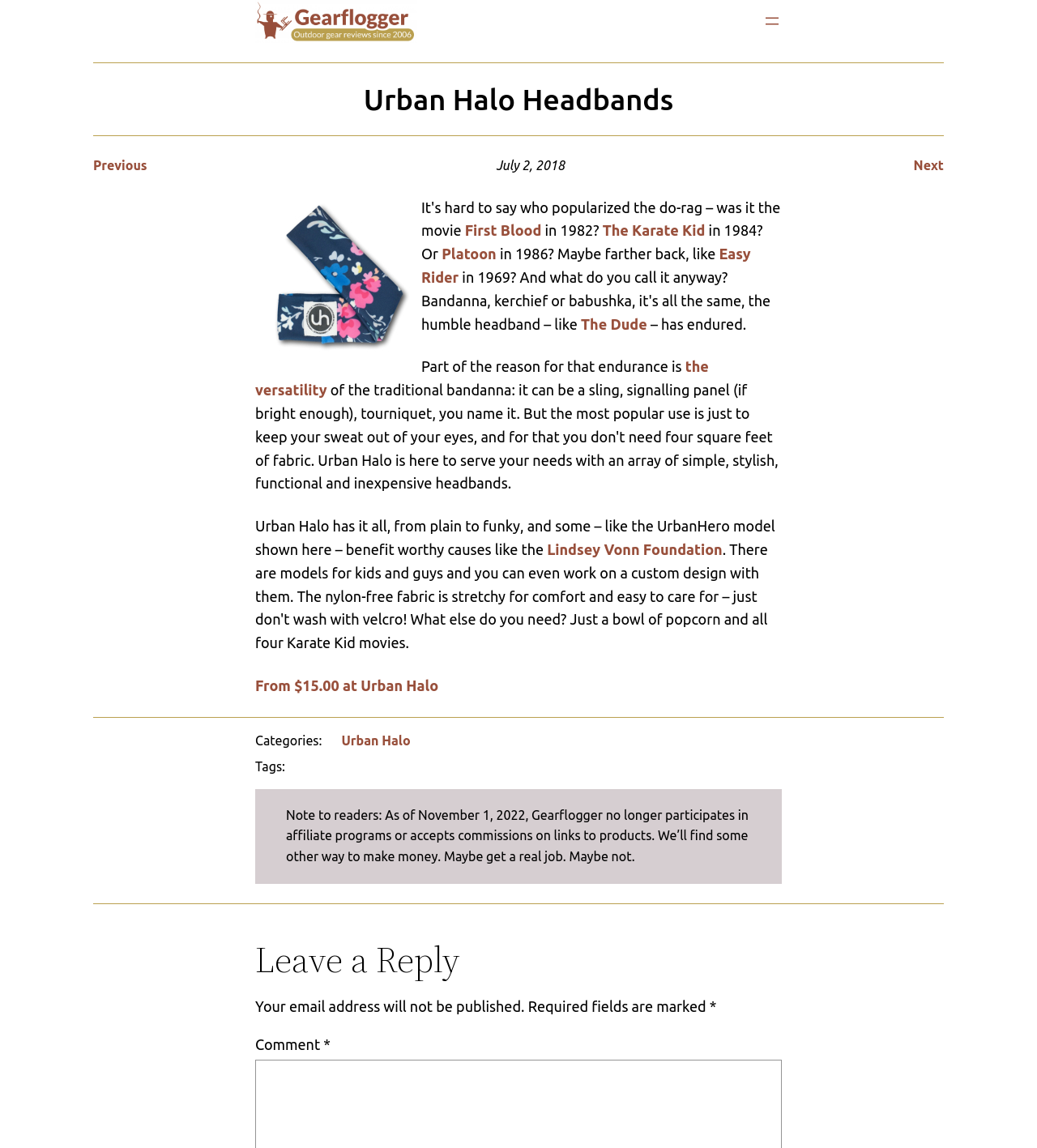Describe every aspect of the webpage comprehensively.

The webpage is about Urban Halo Headbands, specifically a review by Gearflogger. At the top, there is a navigation menu on the right side, with an "Open menu" button. Below the navigation menu, there is a horizontal separator line. 

The main content starts with a heading "Urban Halo Headbands" followed by a horizontal separator line. Below the separator line, there are three navigation links: "Previous", a time stamp "July 2, 2018", and "Next". 

The main article begins with a link "Gearflogger reviews the Urban Halo headband" accompanied by an image. The article discusses the Urban Halo headband, mentioning its versatility and how some models, like the UrbanHero, benefit worthy causes like the Lindsey Vonn Foundation. 

The article also includes several links to other reviews, such as "First Blood", "The Karate Kid", "Platoon", "Easy Rider", and "The Dude". 

At the bottom of the article, there are links to purchase the Urban Halo headband, with prices starting from $15.00. 

Below the article, there are categories and tags, including a link to "Urban Halo". 

A note to readers is displayed, stating that Gearflogger no longer participates in affiliate programs or accepts commissions on links to products as of November 1, 2022. 

Finally, there is a section for leaving a reply, with a heading "Leave a Reply" and fields for commenting.